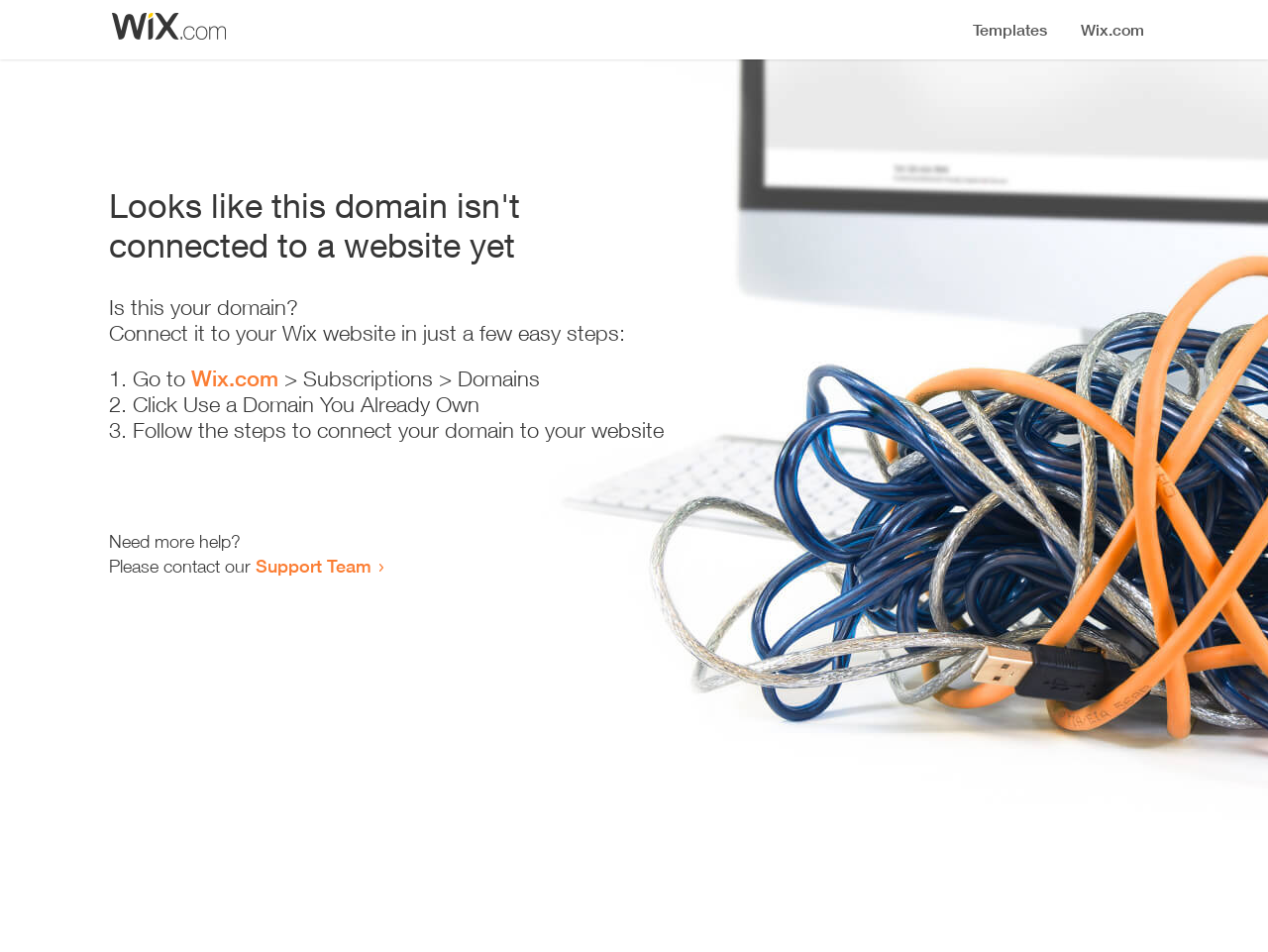Given the element description: "Wix.com", predict the bounding box coordinates of the UI element it refers to, using four float numbers between 0 and 1, i.e., [left, top, right, bottom].

[0.151, 0.384, 0.22, 0.411]